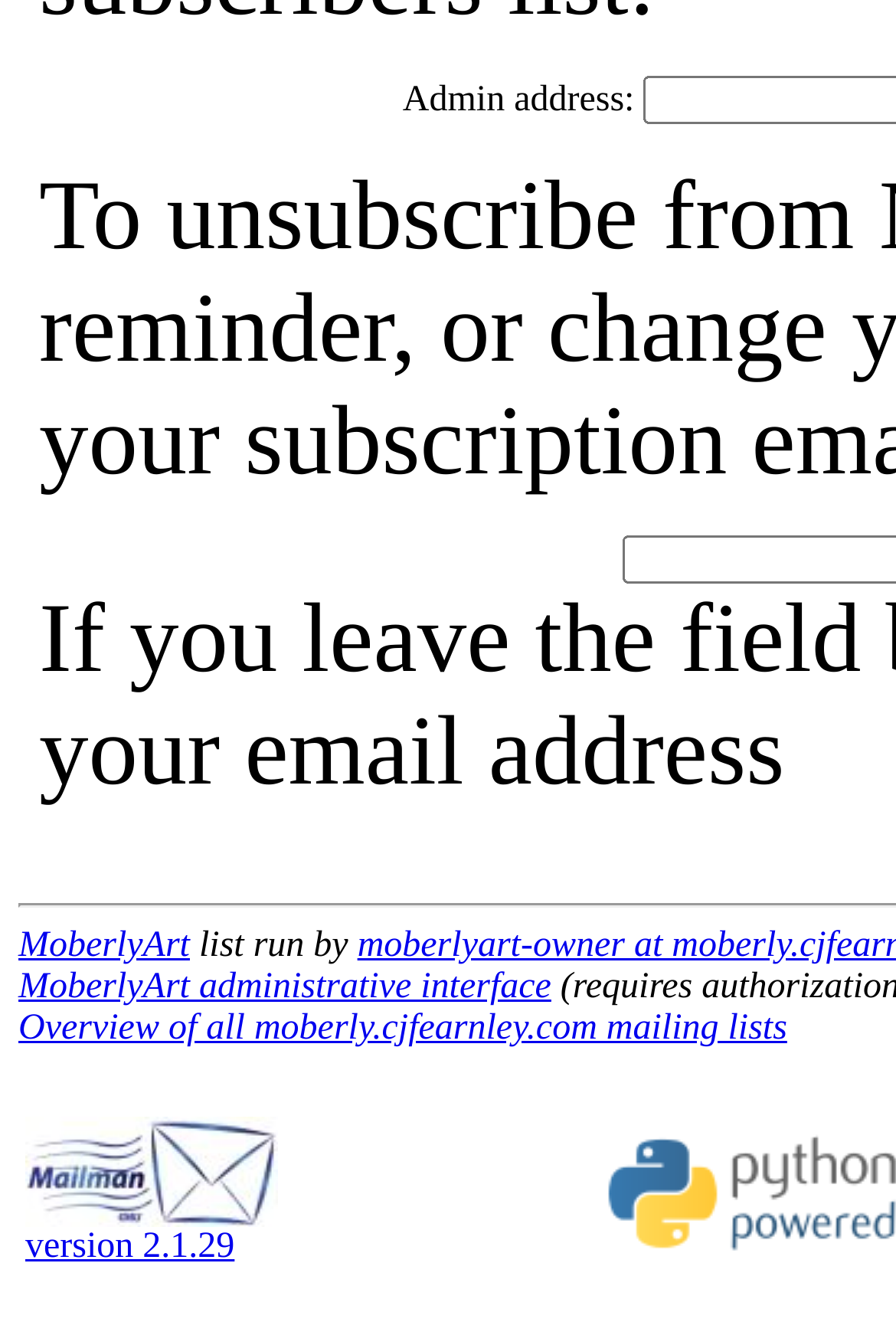Determine the bounding box for the described UI element: "MoberlyArt administrative interface".

[0.021, 0.725, 0.615, 0.754]